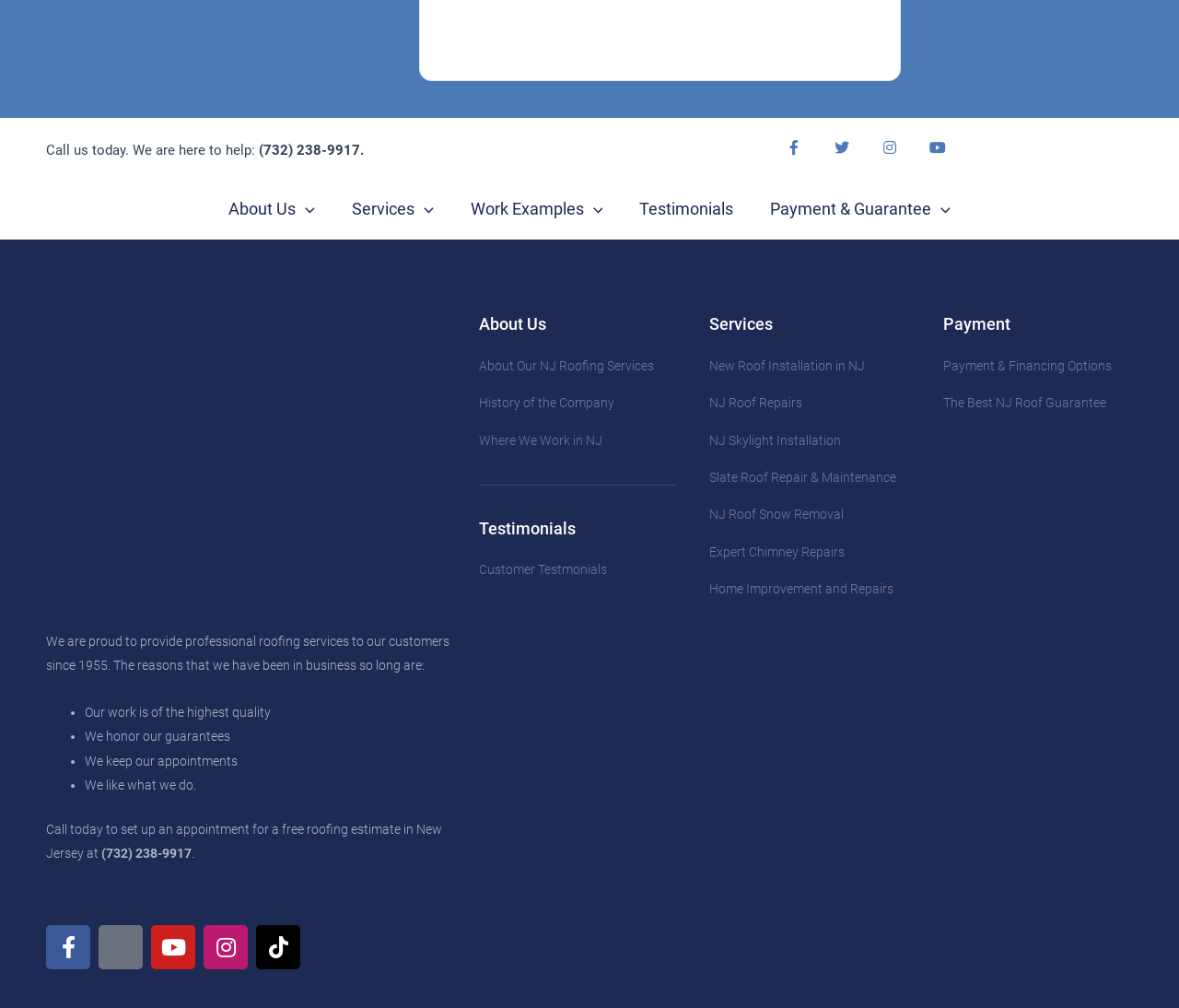What is the phone number to call for a free roofing estimate?
Please answer the question with a detailed response using the information from the screenshot.

The phone number can be found in the text 'Call today to set up an appointment for a free roofing estimate in New Jersey at (732) 238-9917.' which is located at the bottom of the webpage.